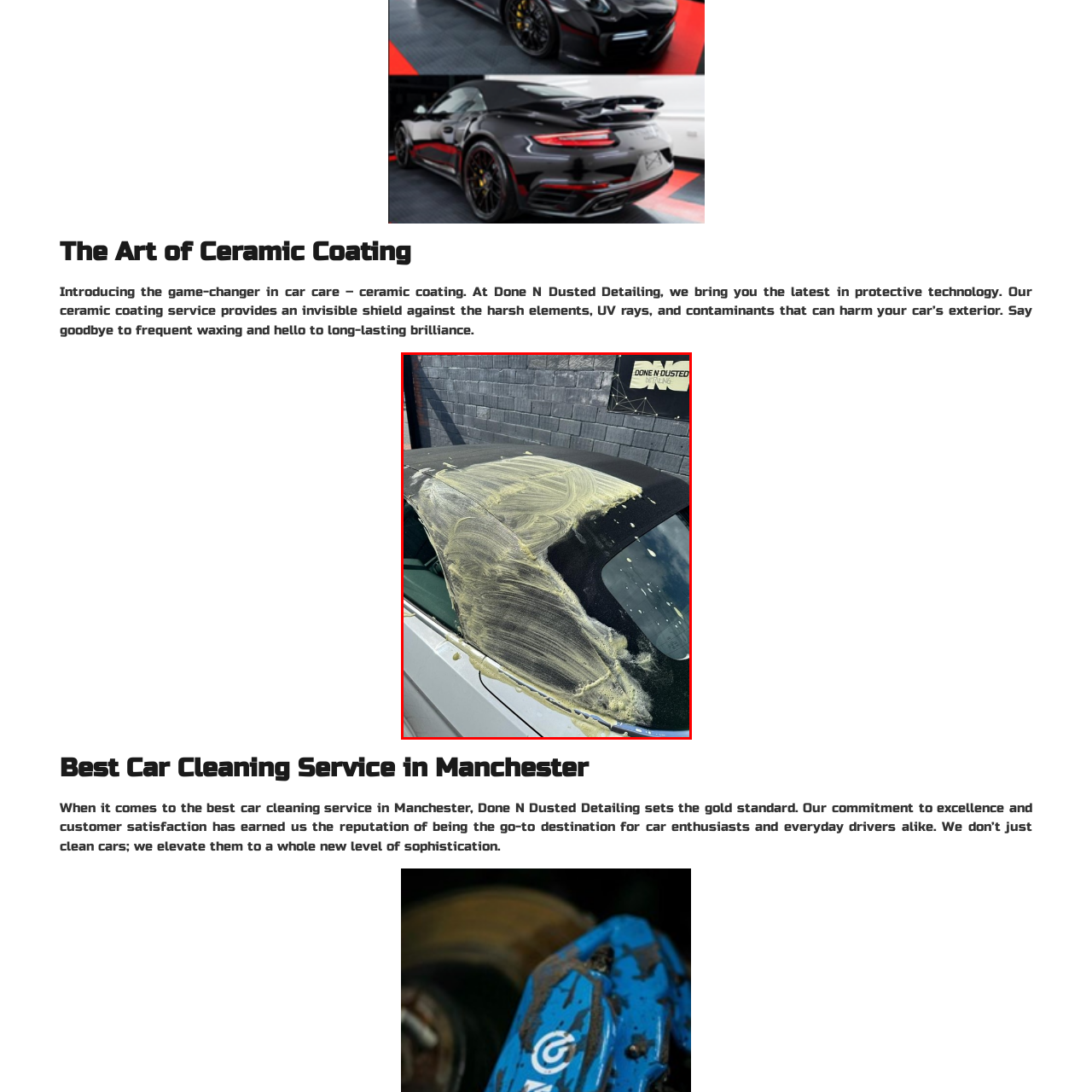Provide an extensive and detailed caption for the image section enclosed by the red boundary.

This image features a luxury vehicle undergoing a full valet treatment at Done N Dusted Detailing, showcasing their expertise in car care. The focus is on the car's roof, which is covered with a thick layer of foam—a crucial step in the ceramic coating application process. This foam treatment is designed to enhance the vehicle's protection against harsh elements, UV rays, and various contaminants. 

The background hints at a professional environment with a textured, dark grey wall, complementing the car's sleek appearance. The branding visible in the upper section of the image emphasizes Done N Dusted Detailing's commitment to top-tier service. This detailed approach not only saves time on traditional waxing but also ensures a long-lasting shine and durability for the car's exterior.